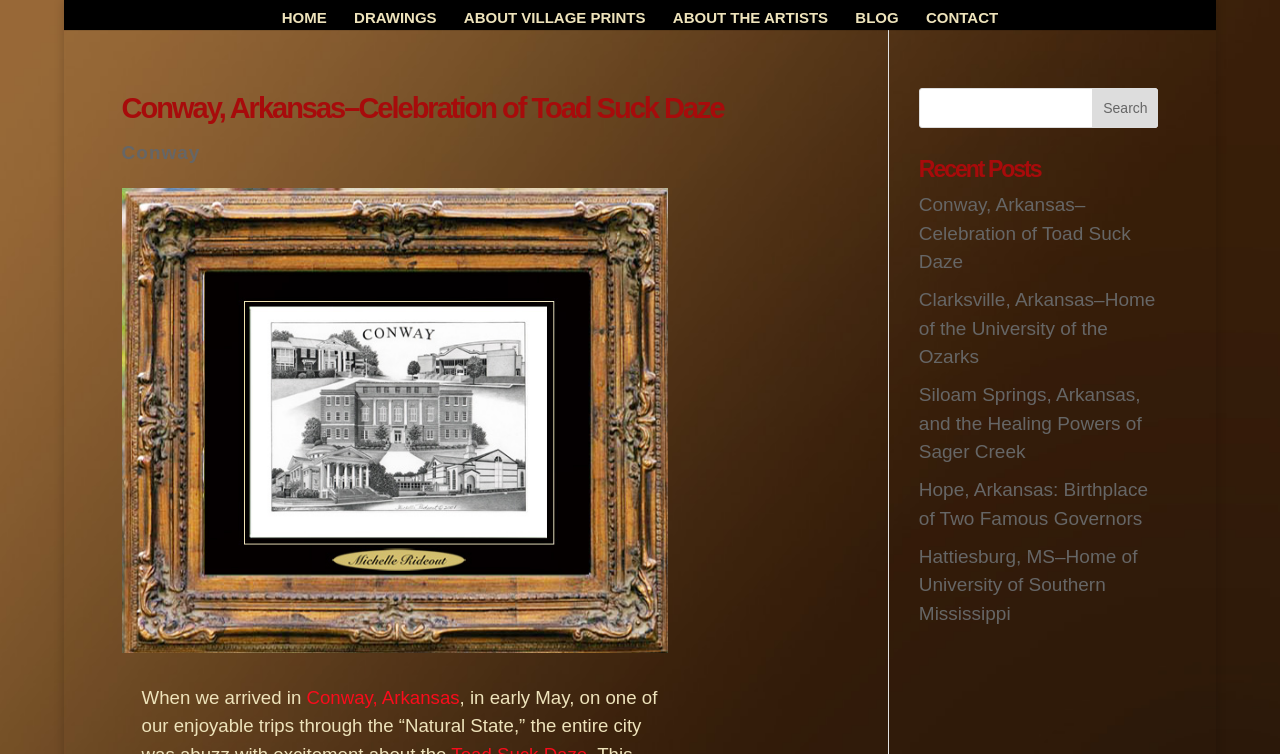Is there a search function on the page?
Use the screenshot to answer the question with a single word or phrase.

Yes